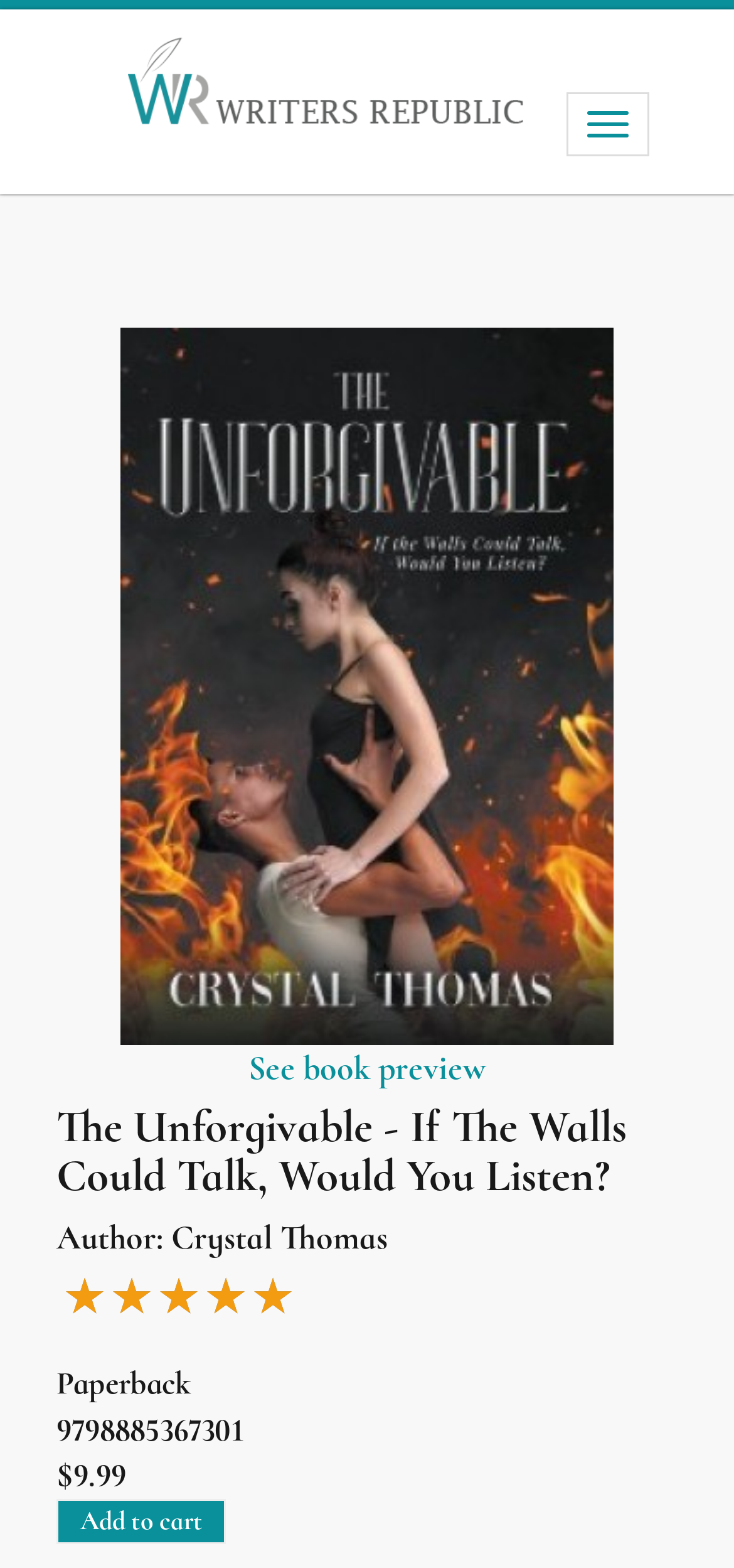Bounding box coordinates are specified in the format (top-left x, top-left y, bottom-right x, bottom-right y). All values are floating point numbers bounded between 0 and 1. Please provide the bounding box coordinate of the region this sentence describes: Add to cart

[0.077, 0.956, 0.308, 0.985]